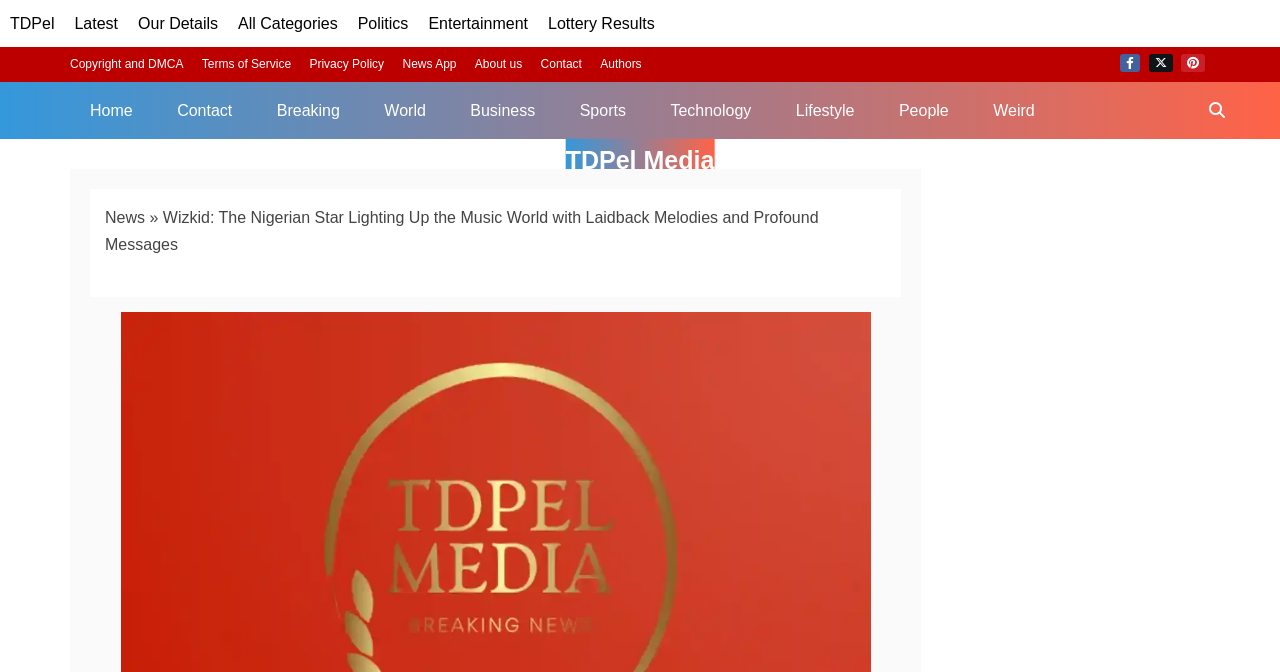Locate the bounding box coordinates of the element's region that should be clicked to carry out the following instruction: "follow TDPel on Facebook". The coordinates need to be four float numbers between 0 and 1, i.e., [left, top, right, bottom].

[0.875, 0.081, 0.891, 0.107]